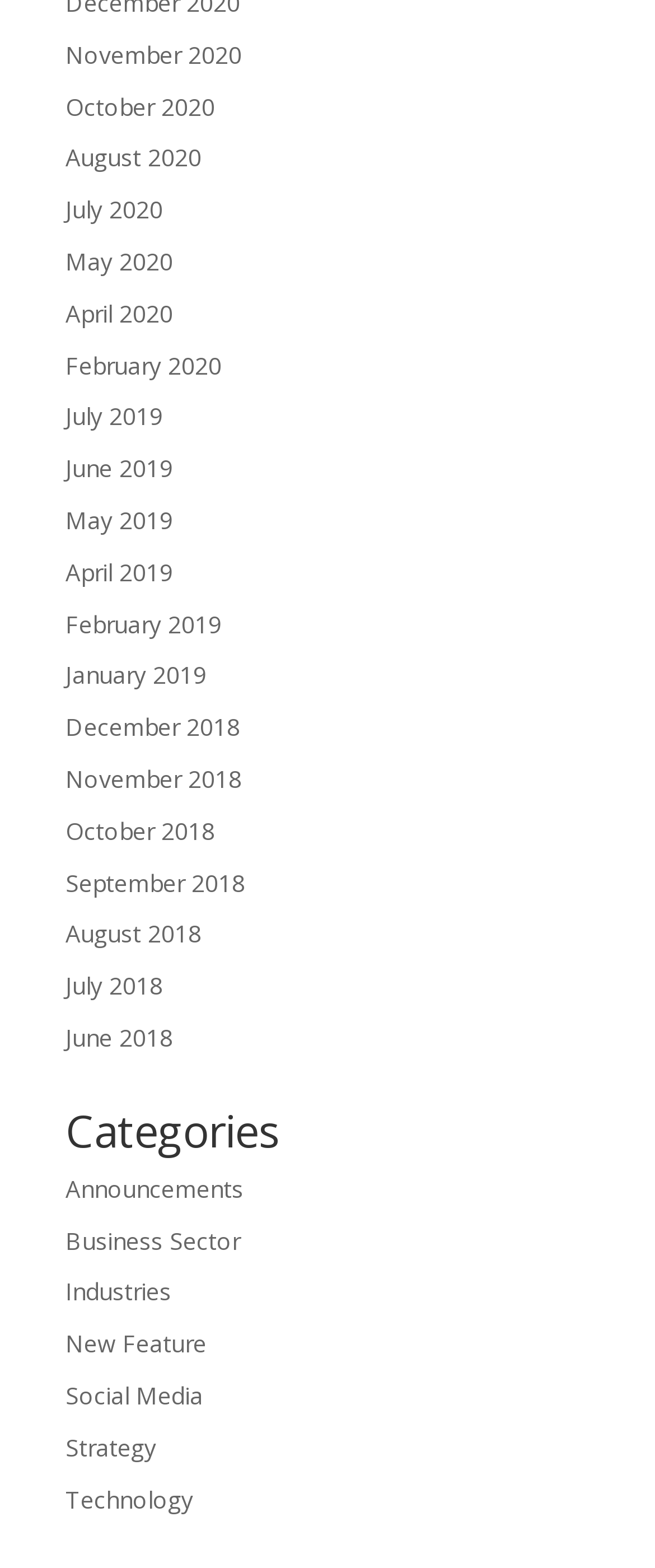Please mark the bounding box coordinates of the area that should be clicked to carry out the instruction: "View November 2020 archives".

[0.1, 0.024, 0.369, 0.045]